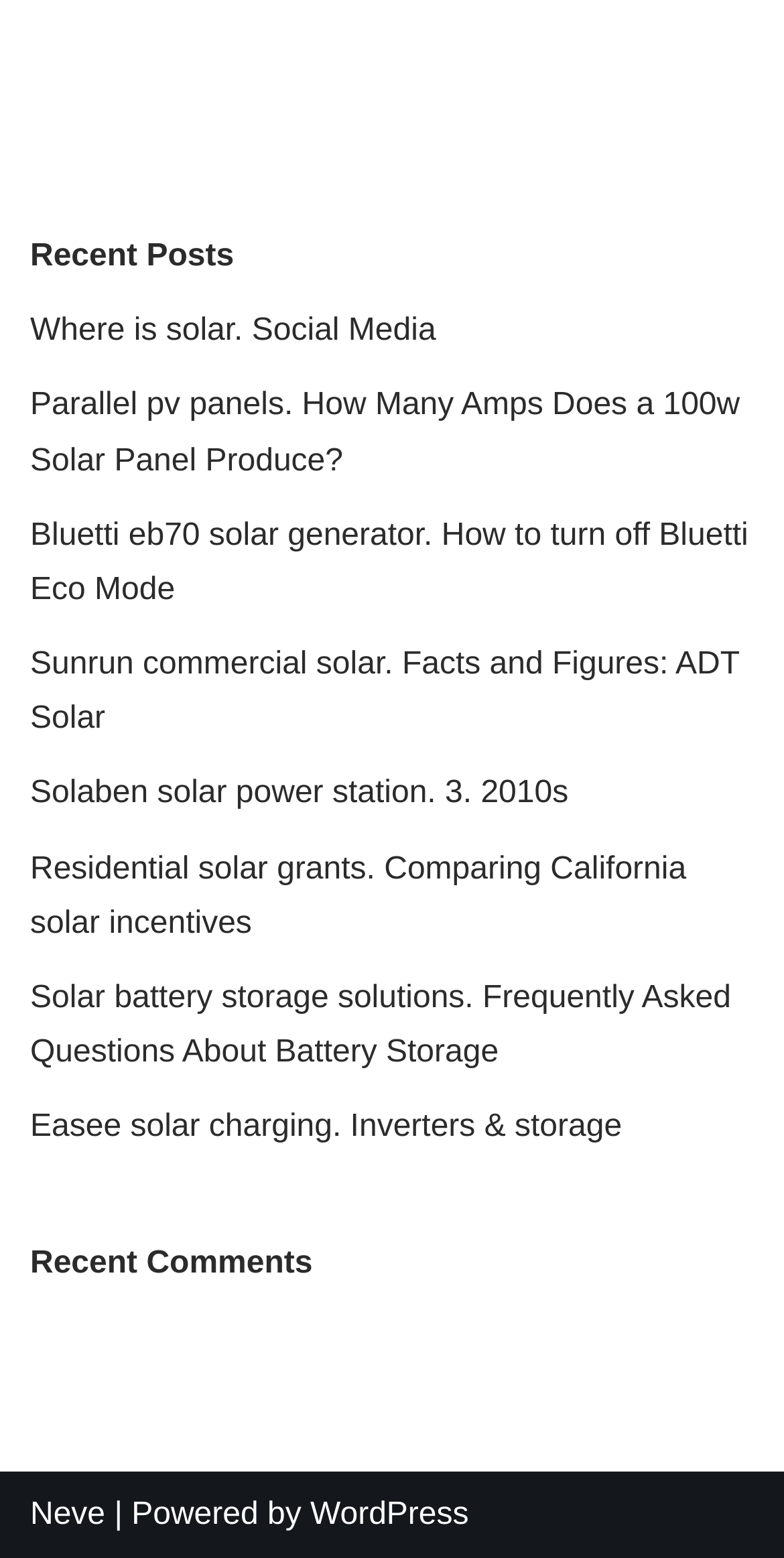Answer the question with a brief word or phrase:
What is the text of the last link in the Recent Posts section?

Inverters & storage